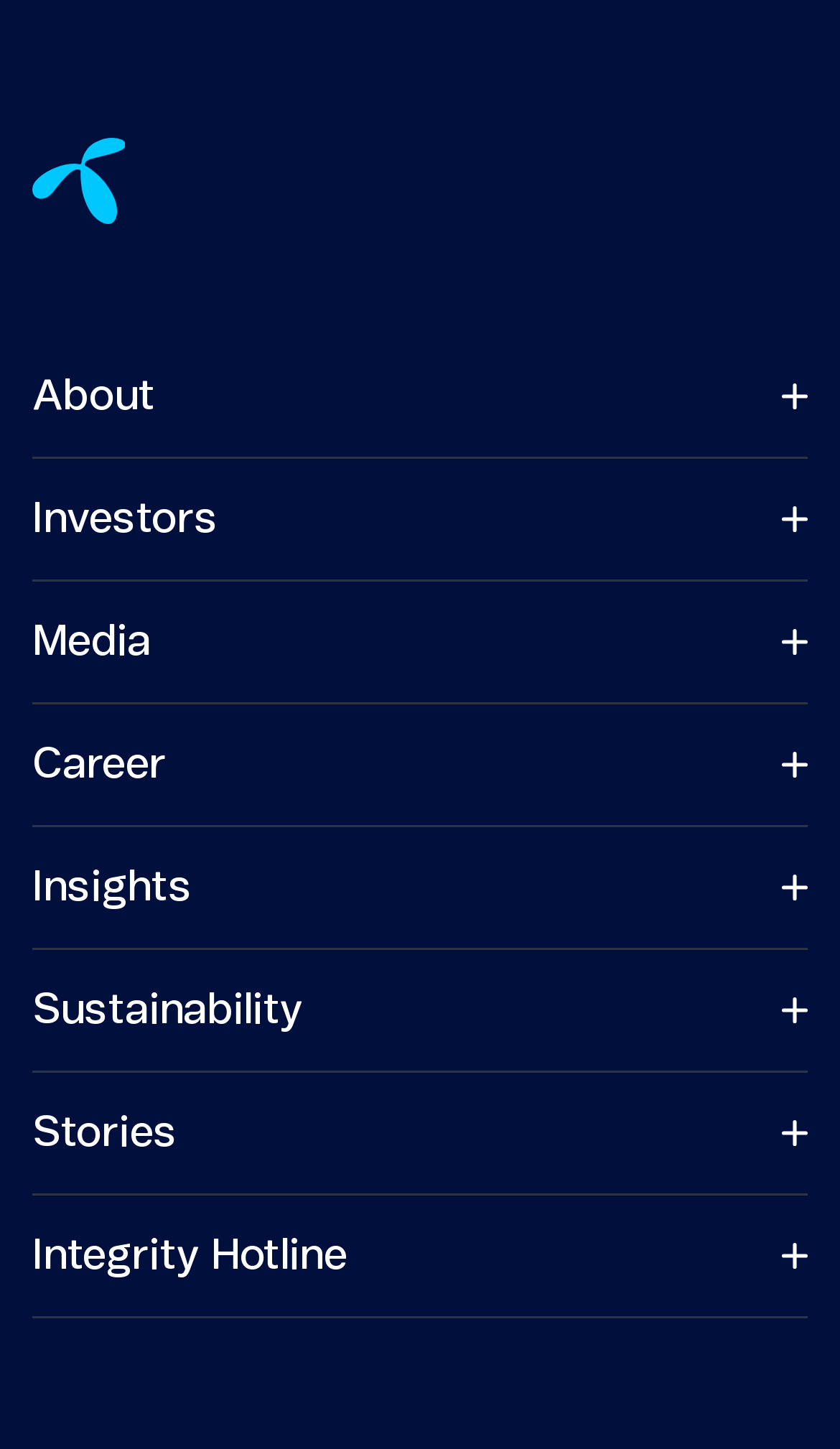Please determine the bounding box coordinates of the element's region to click for the following instruction: "Explore Vacant positions".

[0.038, 0.569, 0.374, 0.629]